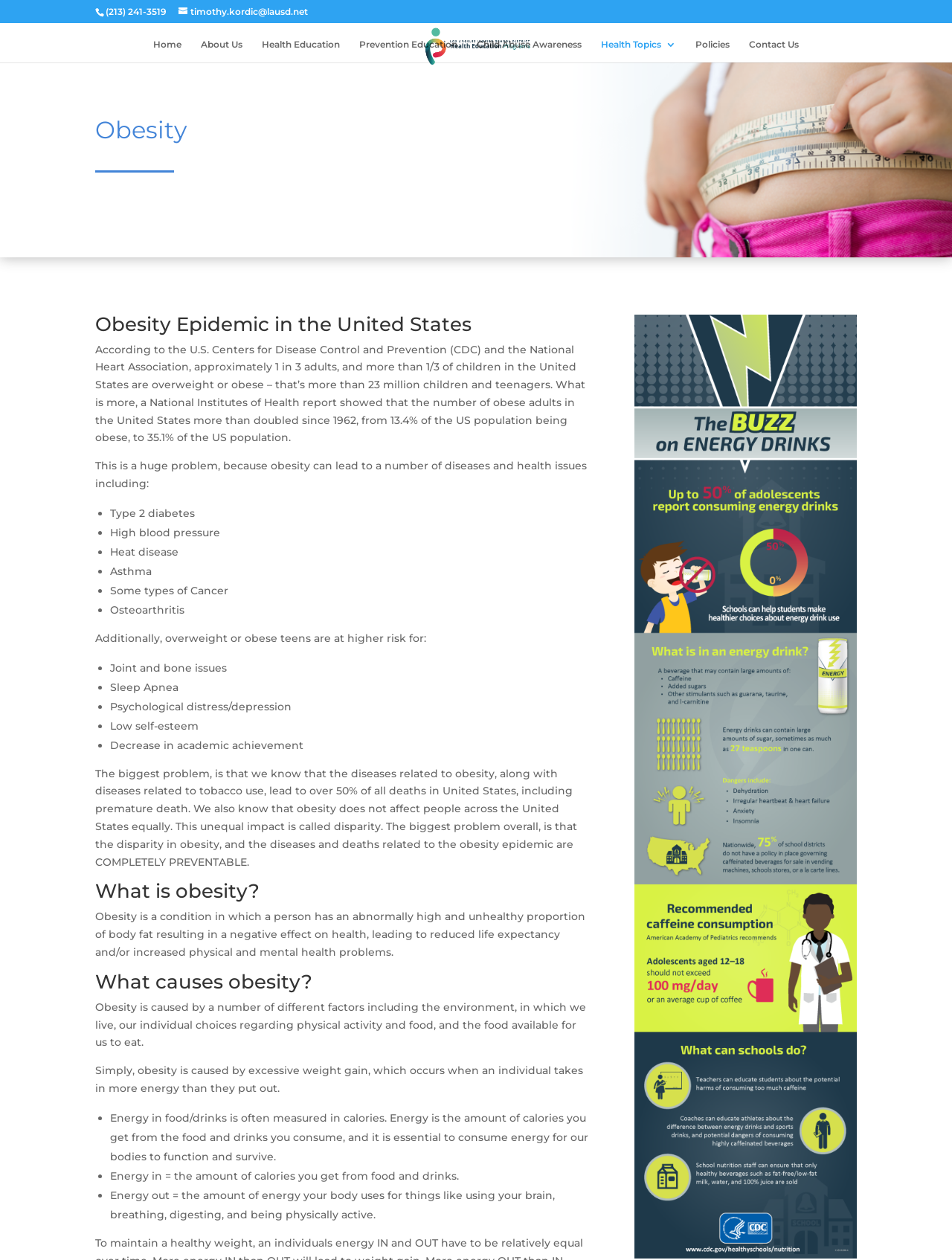Determine the bounding box coordinates of the clickable element necessary to fulfill the instruction: "Call the phone number '(213) 241-3519'". Provide the coordinates as four float numbers within the 0 to 1 range, i.e., [left, top, right, bottom].

[0.111, 0.005, 0.175, 0.014]